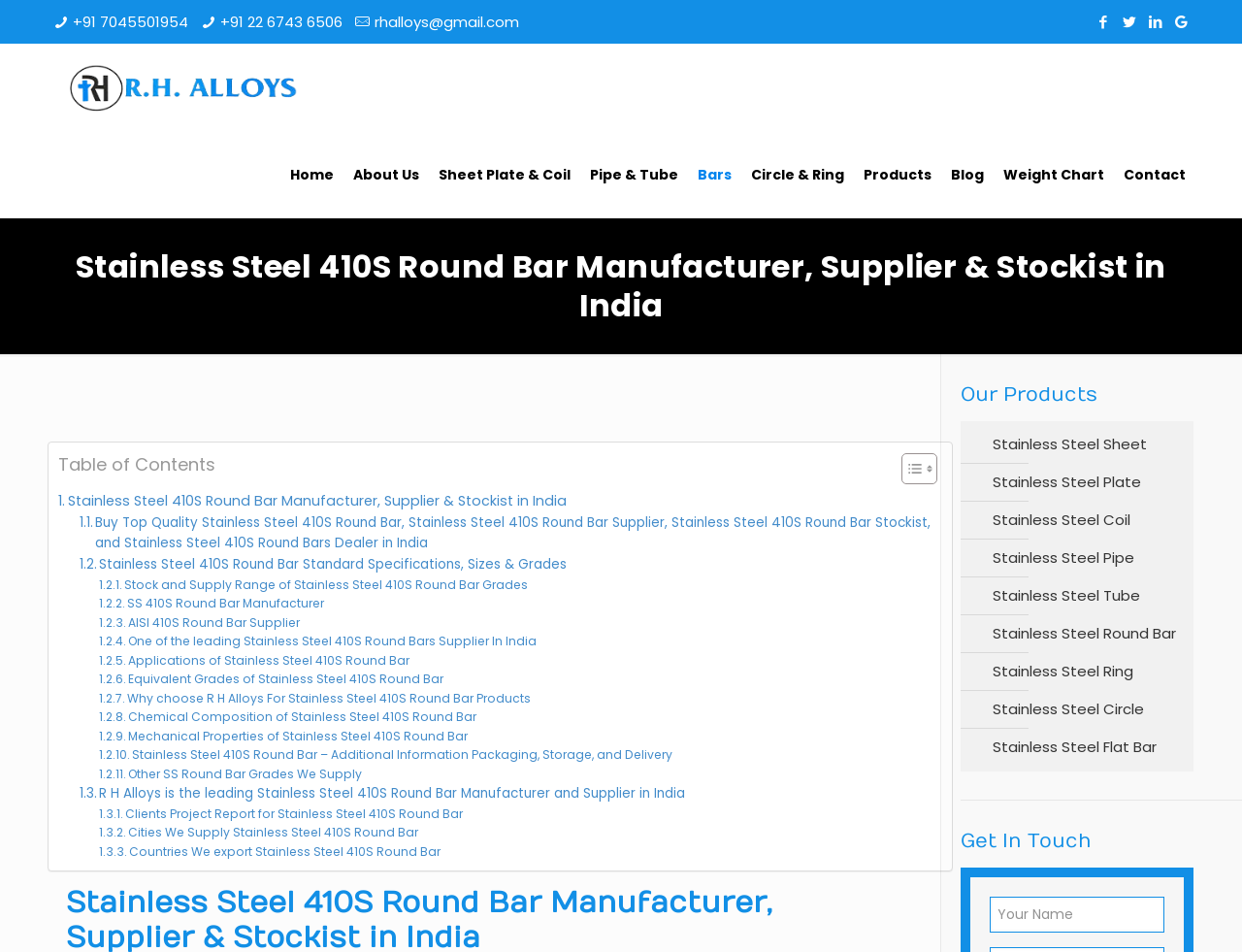Please determine the bounding box coordinates of the element to click in order to execute the following instruction: "Fill in the 'Your Name' textbox". The coordinates should be four float numbers between 0 and 1, specified as [left, top, right, bottom].

[0.797, 0.942, 0.938, 0.98]